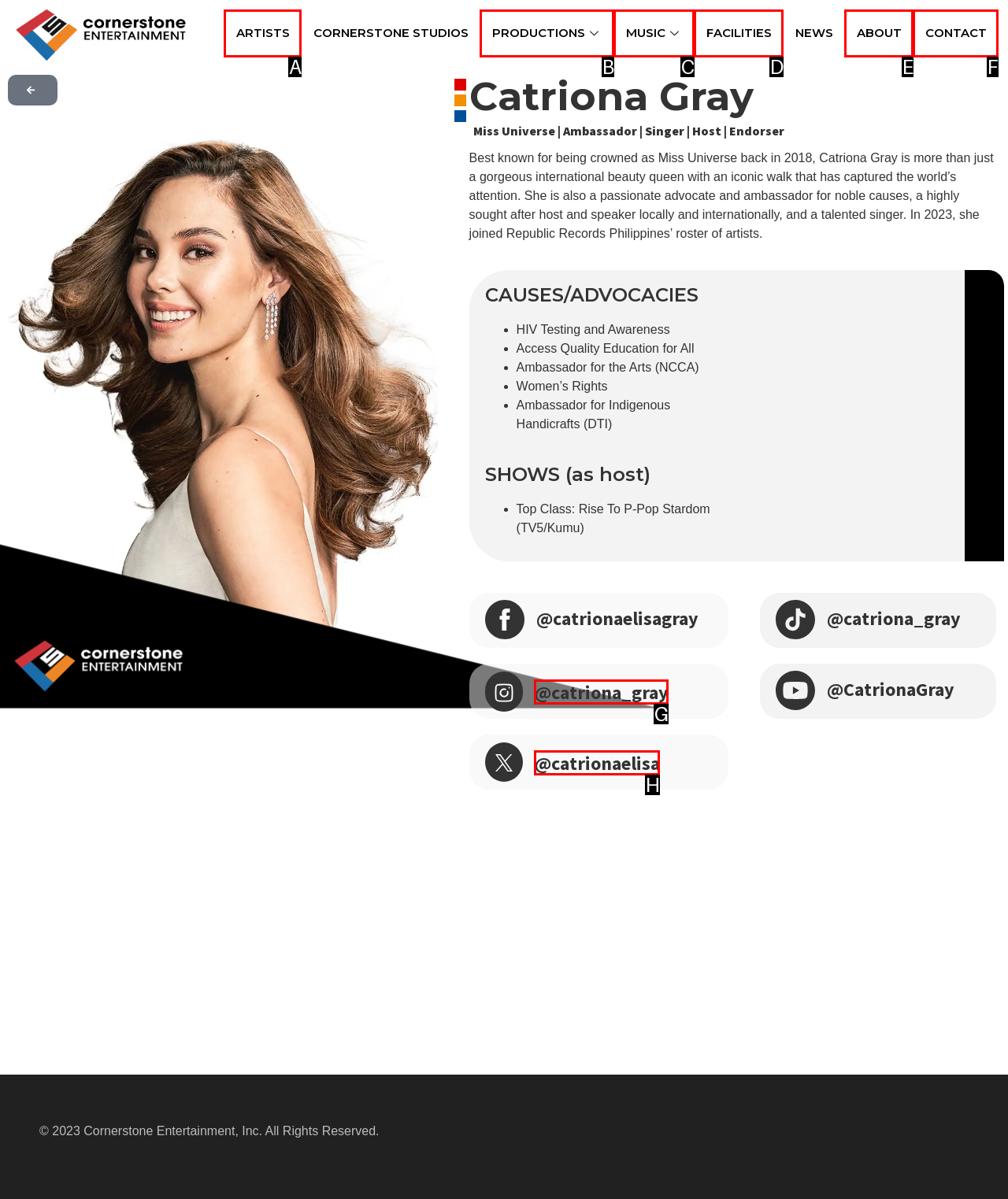Please determine which option aligns with the description: MUSIC. Respond with the option’s letter directly from the available choices.

C